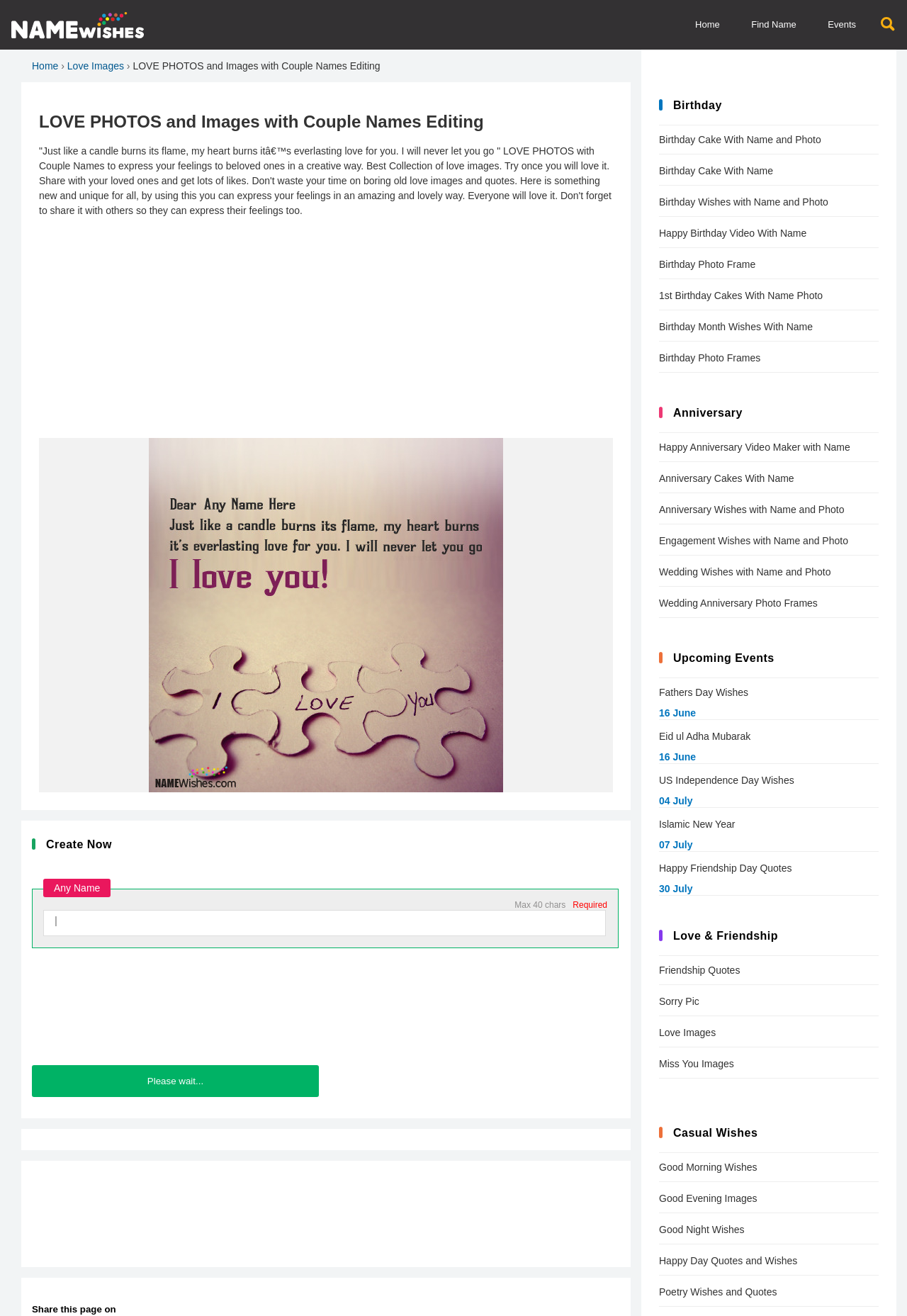Provide the bounding box coordinates of the HTML element described by the text: "Birthday Cake With Name".

[0.727, 0.119, 0.969, 0.141]